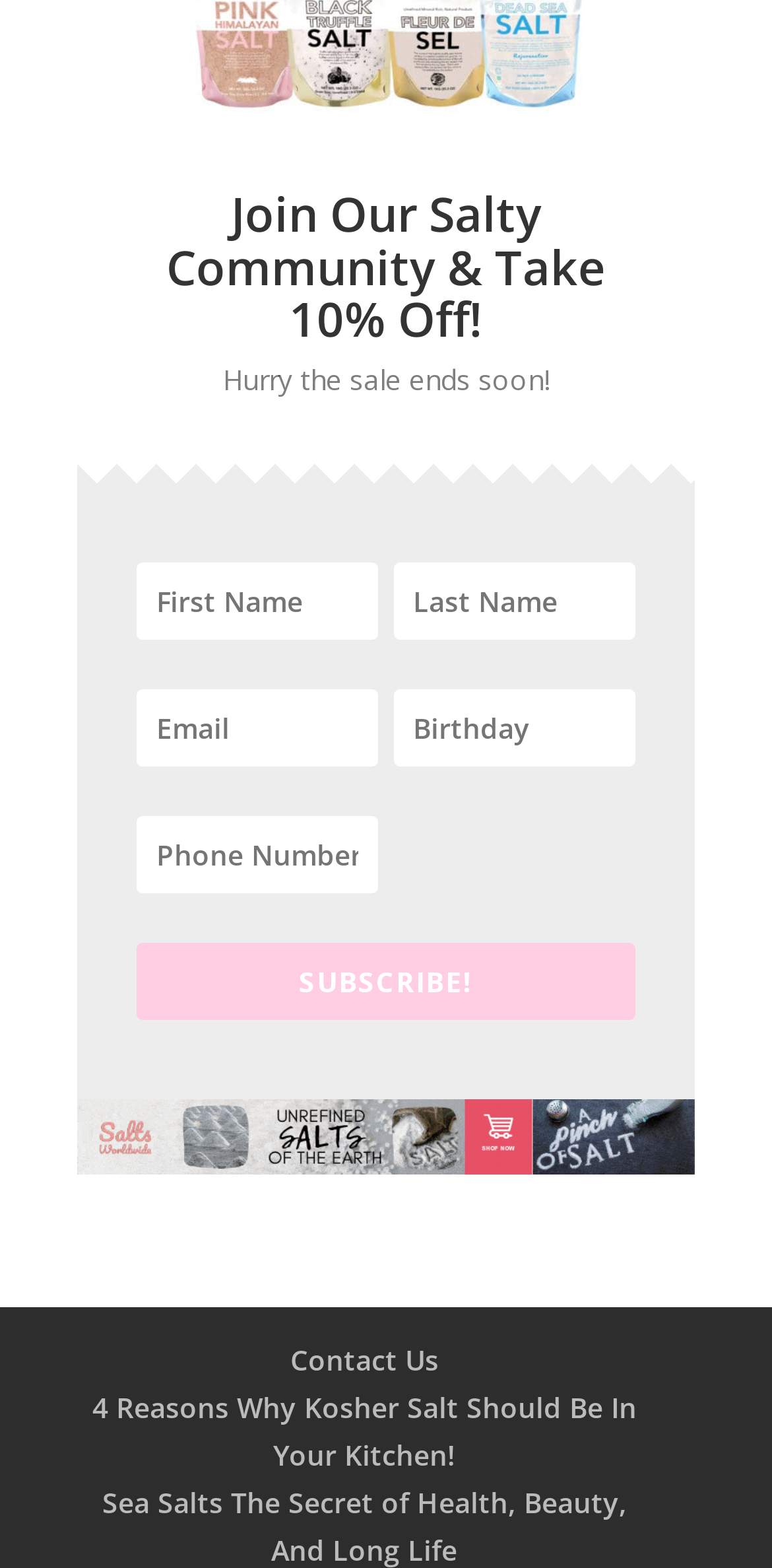Provide the bounding box coordinates in the format (top-left x, top-left y, bottom-right x, bottom-right y). All values are floating point numbers between 0 and 1. Determine the bounding box coordinate of the UI element described as: placeholder="Email"

[0.177, 0.439, 0.49, 0.489]